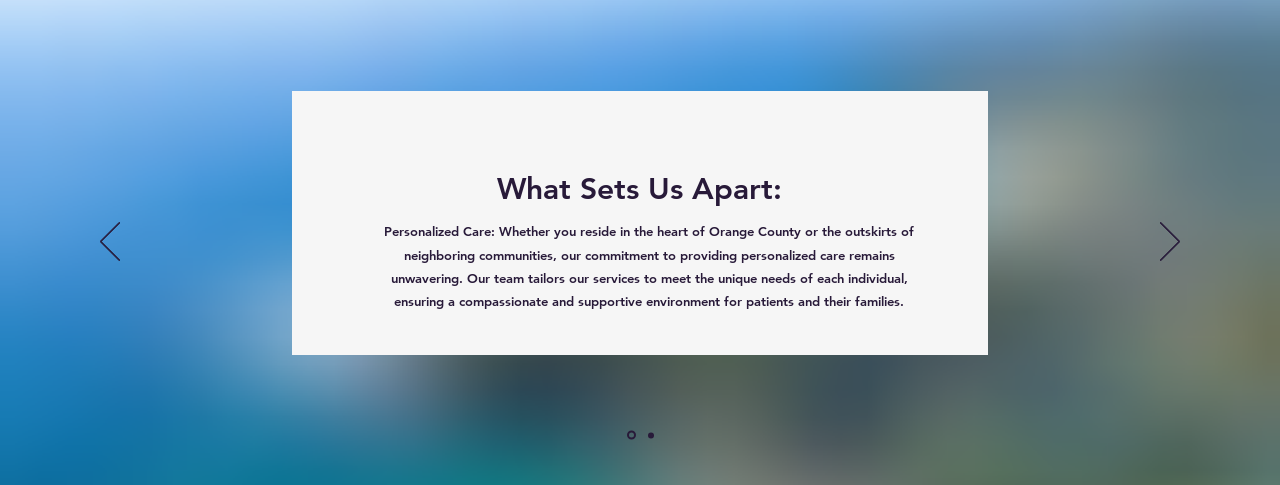What is the purpose of the navigation buttons?
With the help of the image, please provide a detailed response to the question.

The purpose of the navigation buttons, 'Previous' and 'Next', is to enhance user engagement with the content, allowing users to easily navigate through the slideshow and access more information about the care service.